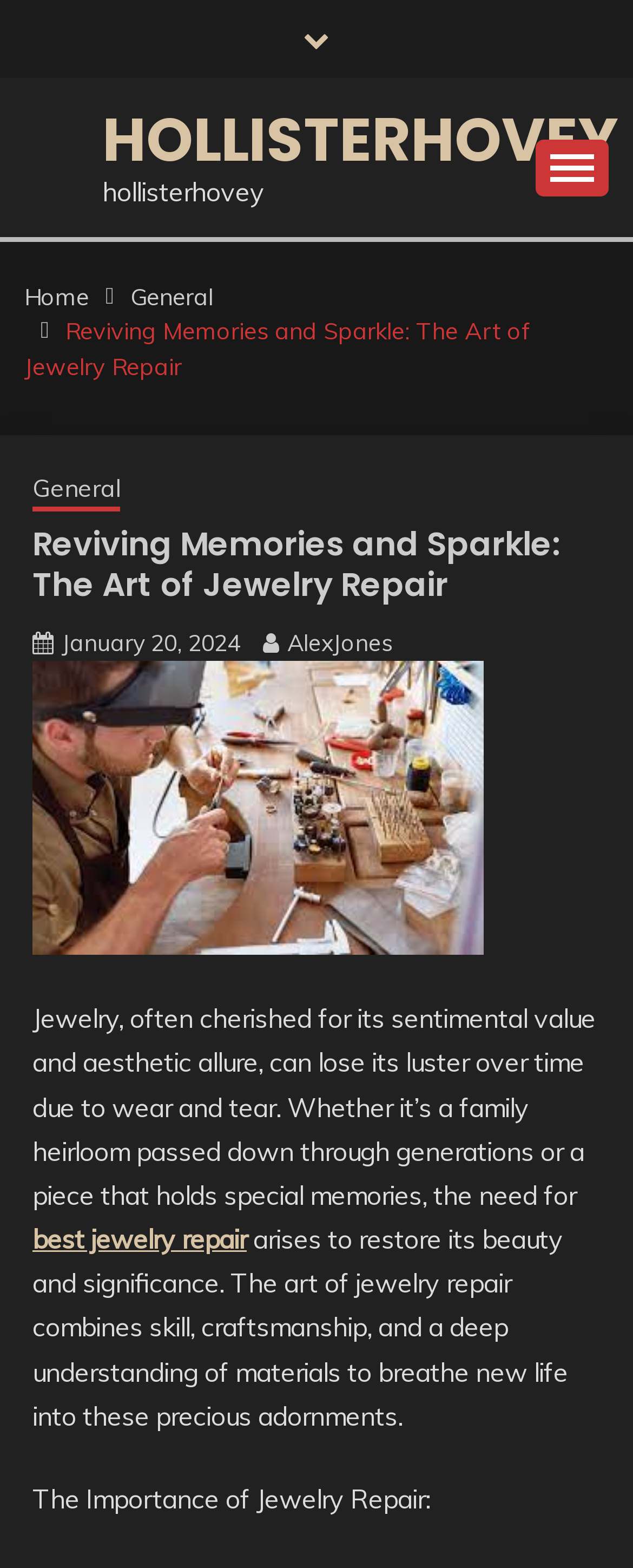Respond to the following question with a brief word or phrase:
What is the name of the website?

Hollister Hovey